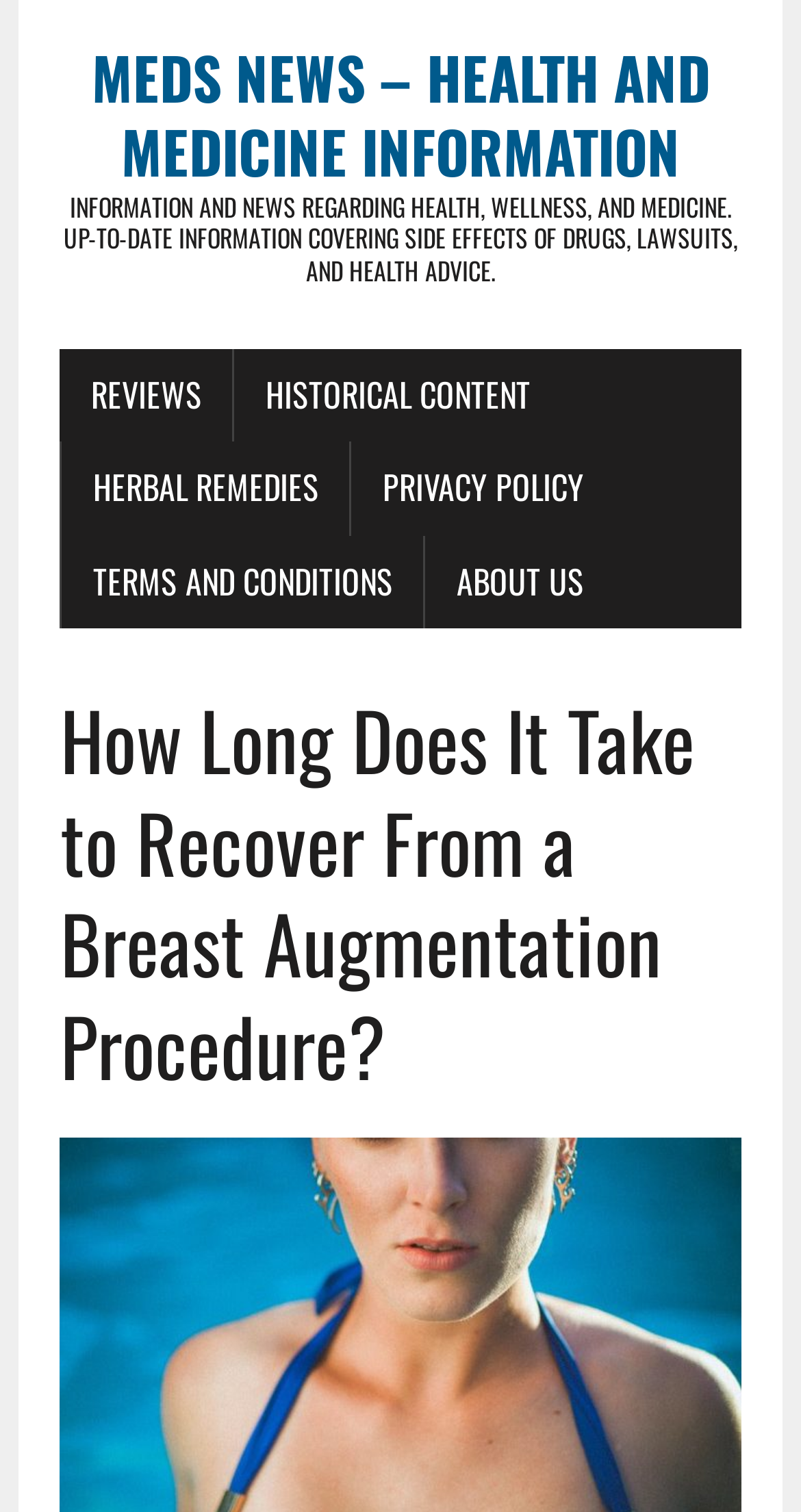Use a single word or phrase to answer this question: 
What is the purpose of the 'ABOUT US' link?

To learn about the website creators